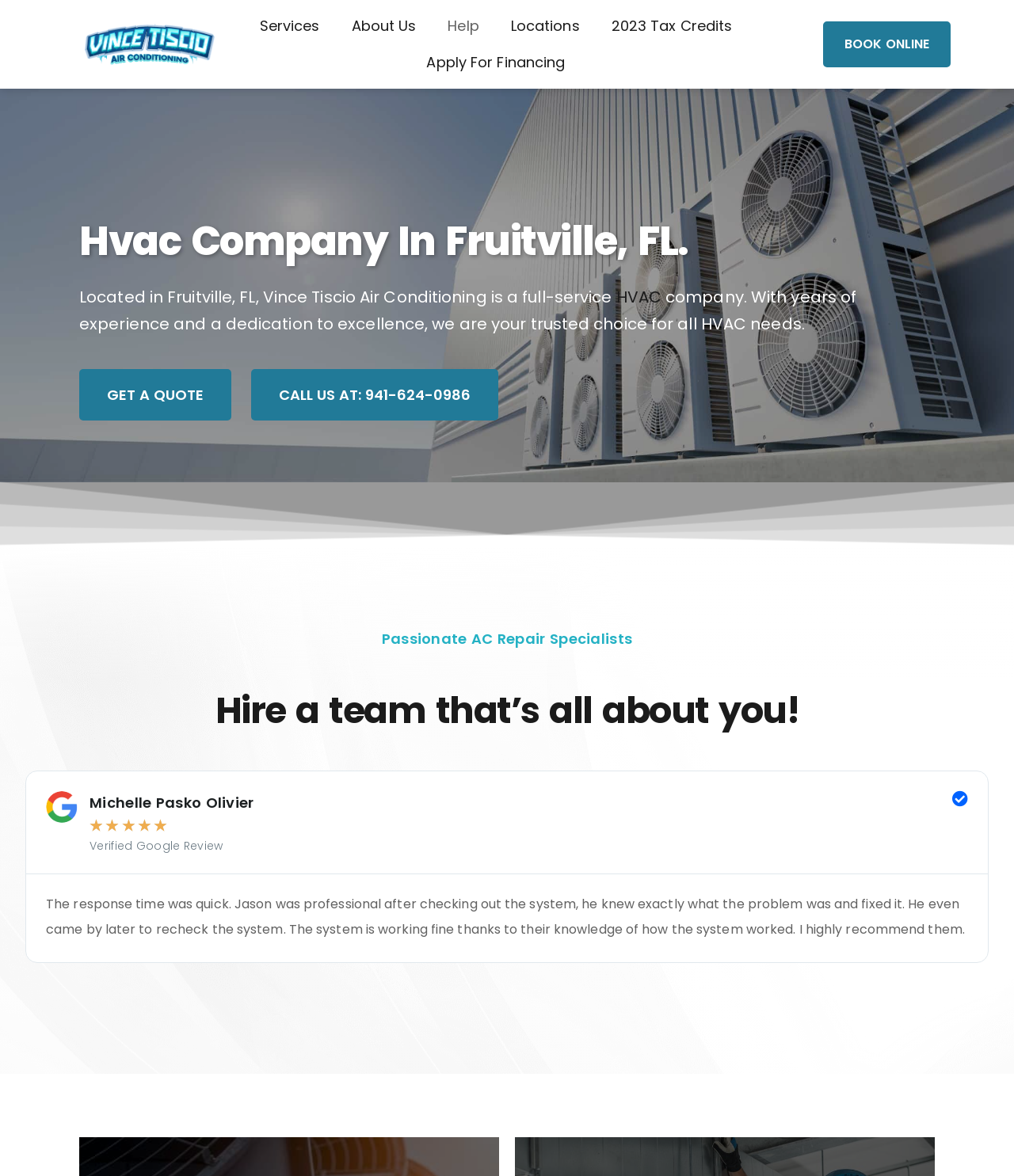What is the phone number to call?
Answer with a single word or phrase, using the screenshot for reference.

941-624-0986